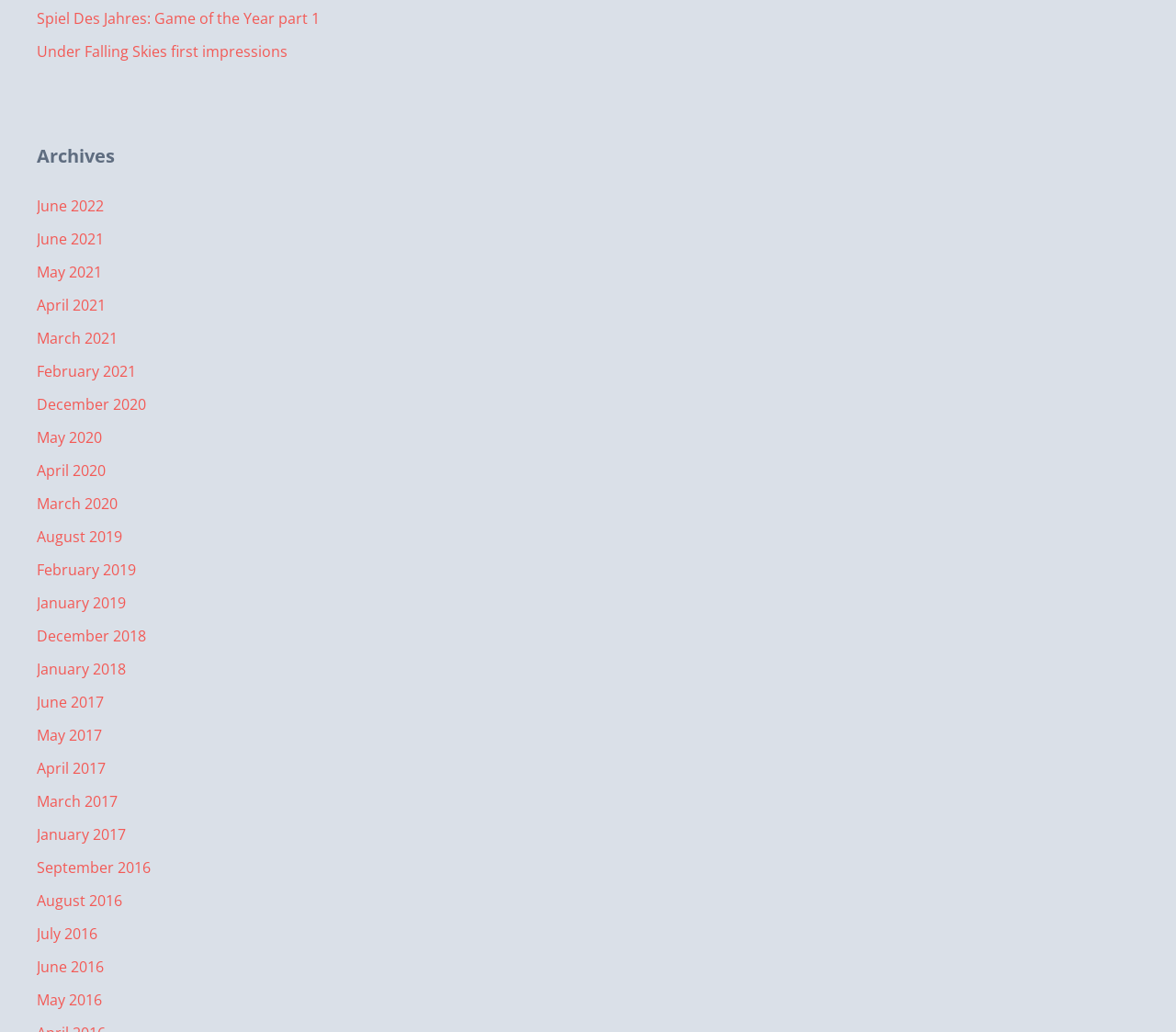Pinpoint the bounding box coordinates of the clickable area needed to execute the instruction: "Go to Archives". The coordinates should be specified as four float numbers between 0 and 1, i.e., [left, top, right, bottom].

[0.031, 0.138, 0.969, 0.164]